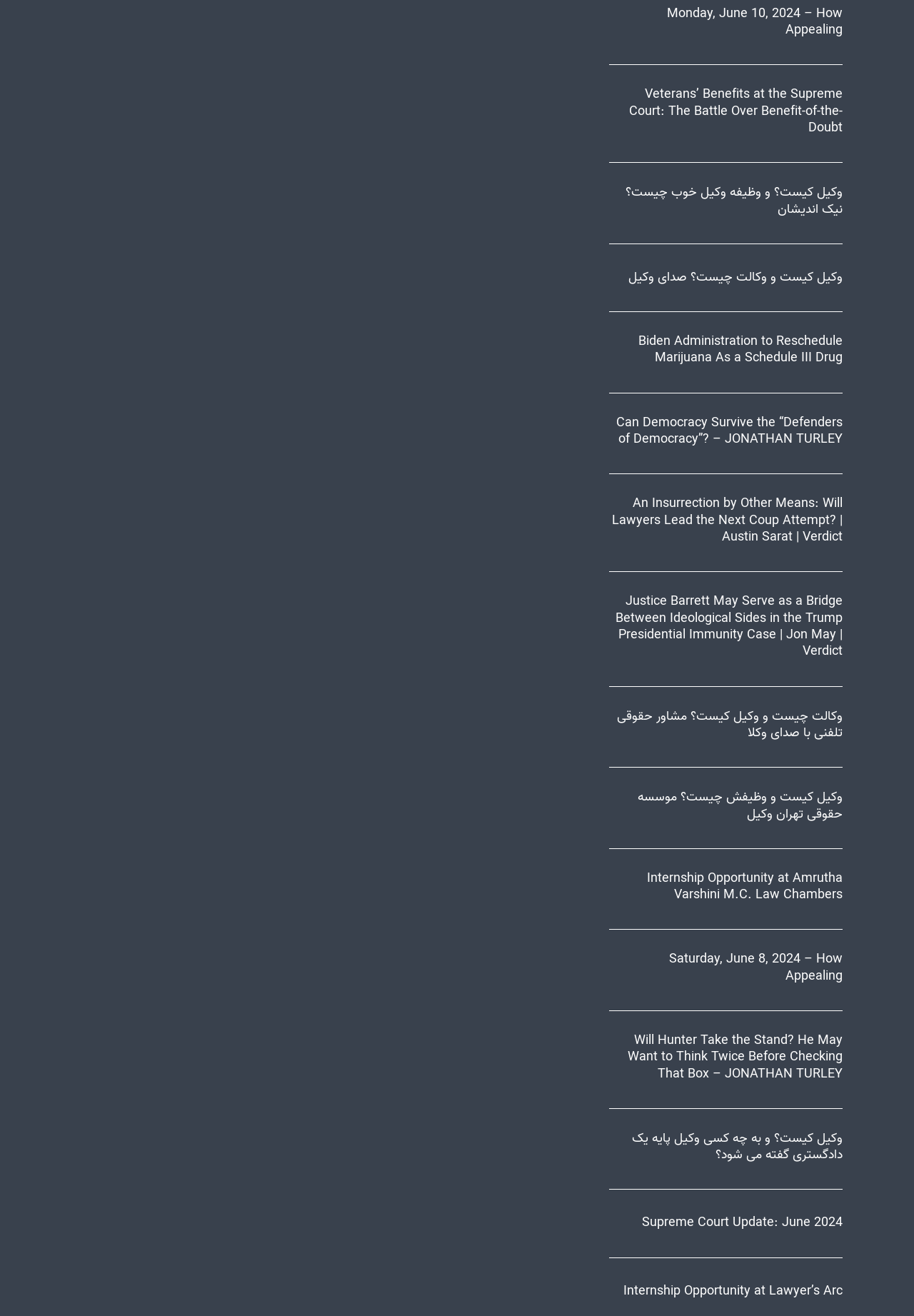Determine the bounding box coordinates of the region I should click to achieve the following instruction: "Toggle the table of content". Ensure the bounding box coordinates are four float numbers between 0 and 1, i.e., [left, top, right, bottom].

None